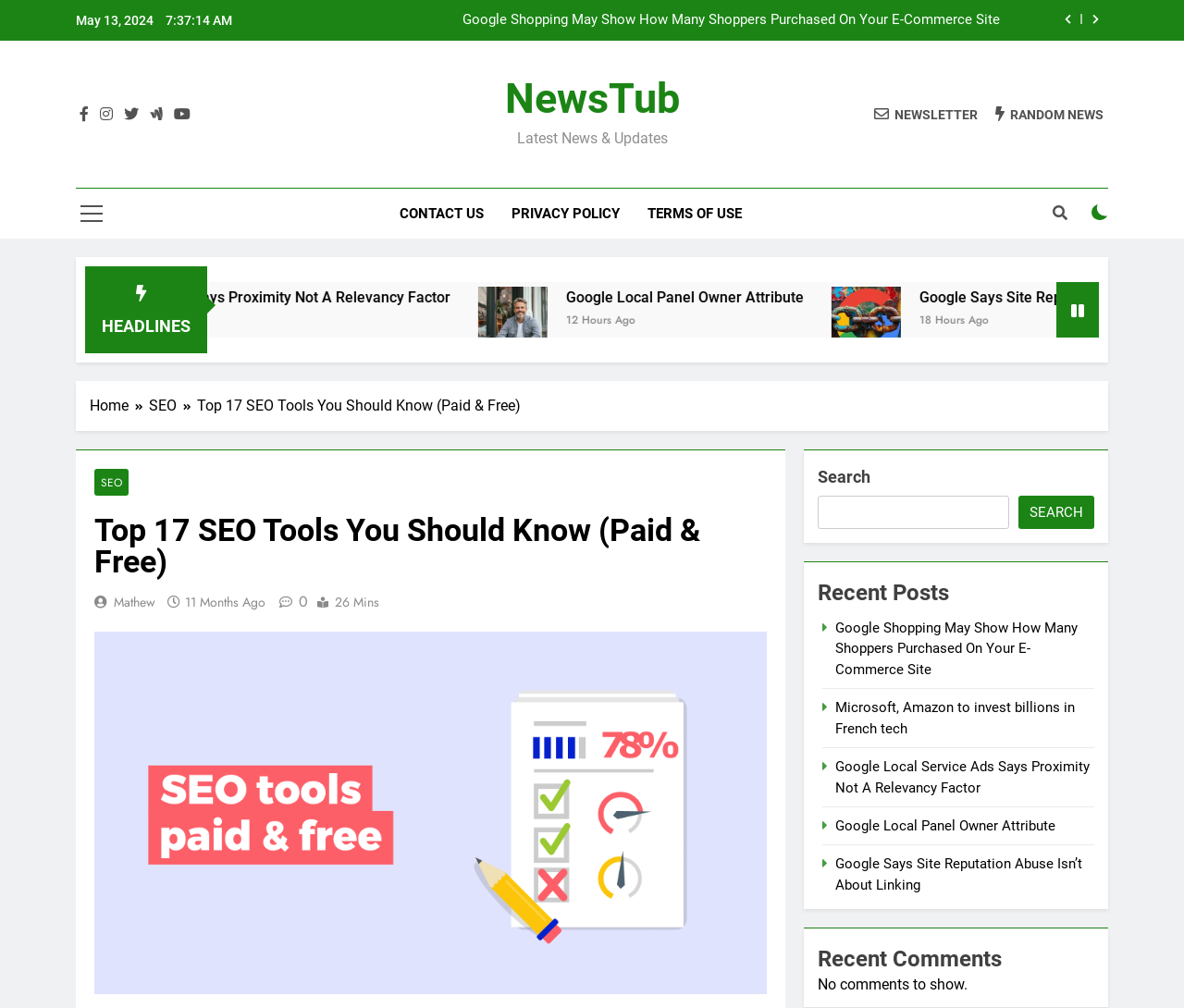Produce a meticulous description of the webpage.

This webpage appears to be a news article or blog post about SEO tools. At the top, there is a date and time stamp, "May 13, 2024 7:37:21 AM", followed by two buttons with icons. Below this, there are several social media links and a link to the website's newsletter.

The main content of the page is divided into sections. The first section is a list of news headlines, with each headline accompanied by a figure or image. The headlines include "Google Says Site Reputation Abuse Isn’t About Linking" and "Mikhail Parakhin Confirms He Is No Longer Working On Copilot At Microsoft". Each headline has a link to the full article and a timestamp indicating when it was posted.

Below the news headlines, there is a navigation bar with breadcrumbs, showing the path "Home > SEO > Top 17 SEO Tools You Should Know (Paid & Free)". The main article title, "Top 17 SEO Tools You Should Know (Paid & Free)", is displayed prominently, along with the author's name, "Mathew", and the date it was posted, "11 Months Ago".

The article itself is not visible in the accessibility tree, but there are several links and buttons scattered throughout the page. There is a search bar at the bottom of the page, with a button to submit the search query. Below the search bar, there are headings for "Recent Posts" and "Recent Comments", with links to several news articles and a message indicating that there are no comments to show.

Overall, the webpage appears to be a news or blog site focused on SEO and digital marketing, with a mix of news headlines, articles, and navigation links.